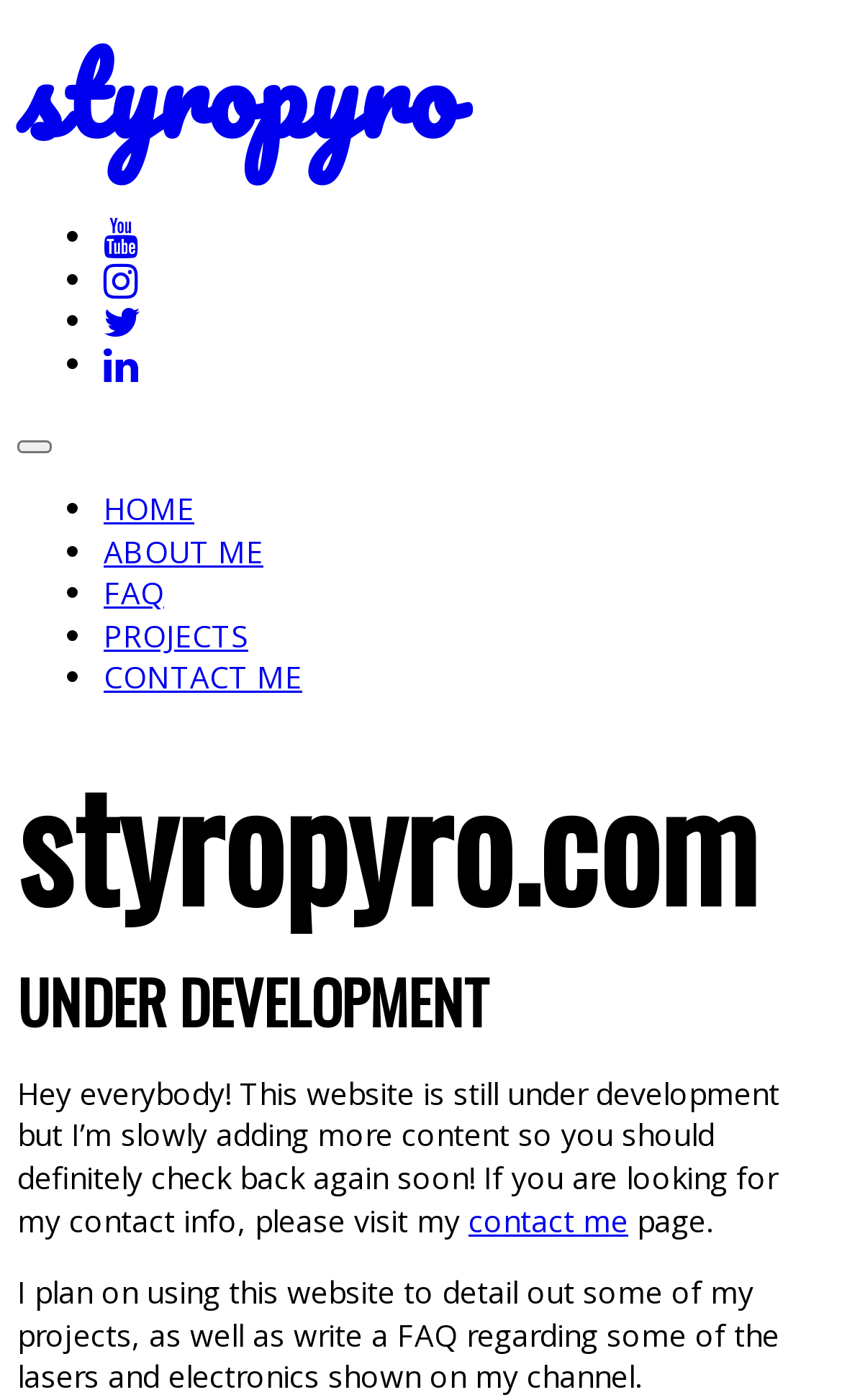Offer a detailed account of what is visible on the webpage.

The webpage is titled "Home | styropyro" and has a prominent heading "styropyro" at the top. Below the heading, there is a link to the website's homepage with the same title. 

On the top-right side, there are social media links, including YouTube, Instagram, Twitter, and LinkedIn, each represented by an icon and listed horizontally with bullet points. 

A toggle navigation button is located below the social media links. 

The main navigation menu is situated below the toggle button, consisting of five links: "HOME", "ABOUT ME", "FAQ", "PROJECTS", and "CONTACT ME", each separated by bullet points. 

Further down the page, there is a subheading "styropyro.com" followed by another heading "UNDER DEVELOPMENT". 

A paragraph of text explains that the website is still under development, but the owner is adding more content and encourages visitors to check back soon. The text also mentions that contact information can be found on the "contact me" page, which is linked within the paragraph. 

Finally, there is another paragraph describing the website's purpose, which is to showcase projects and provide a FAQ section for lasers and electronics related to the owner's channel.